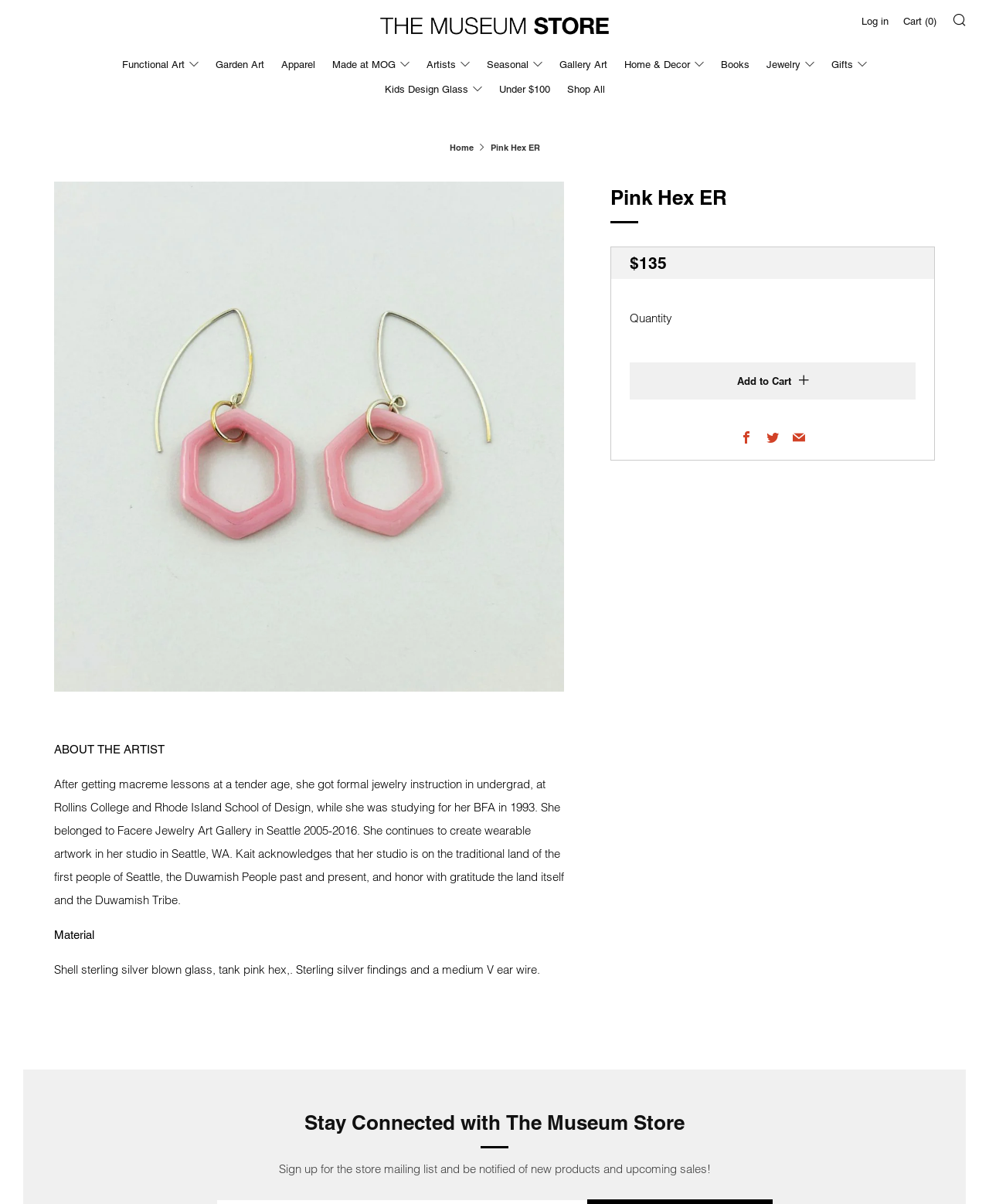Generate a thorough caption detailing the webpage content.

The webpage is about a product, Pink Hex ER, from the Museum of Glass. At the top, there is a navigation menu with links to different categories, including Functional Art, Garden Art, Apparel, and more. Below the navigation menu, there is a breadcrumbs section with a link to the home page and the current page, Pink Hex ER.

The main content of the page is divided into two sections. On the left, there is a section with a heading "Pink Hex ER" and a subheading "Regular price $135". Below this, there is a quantity selector and an "Add to Cart" button. On the right, there is a section with a heading "ABOUT THE ARTIST" and a paragraph of text describing the artist's background and experience.

Below the main content, there is a section with links to social media platforms, including Facebook, Twitter, and Email. There is also a listbox with an option to select the product, Pink Hex ER.

At the bottom of the page, there is a section with a heading "Stay Connected with The Museum Store" and a paragraph of text encouraging users to sign up for the store's mailing list to receive notifications about new products and upcoming sales.

There are several images on the page, including a logo for the Museum of Glass at the top, and an image of the product, Pink Hex ER, in the listbox.